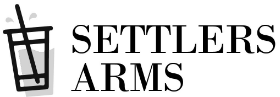What is the role of Settlers Arms in the local scene?
Please provide a comprehensive answer based on the contents of the image.

The associated content on the webpage, including a Christmas ham recipe and various food-related posts, emphasizes the establishment's role in the local dining scene, suggesting that Settlers Arms is a significant player in the local food industry.